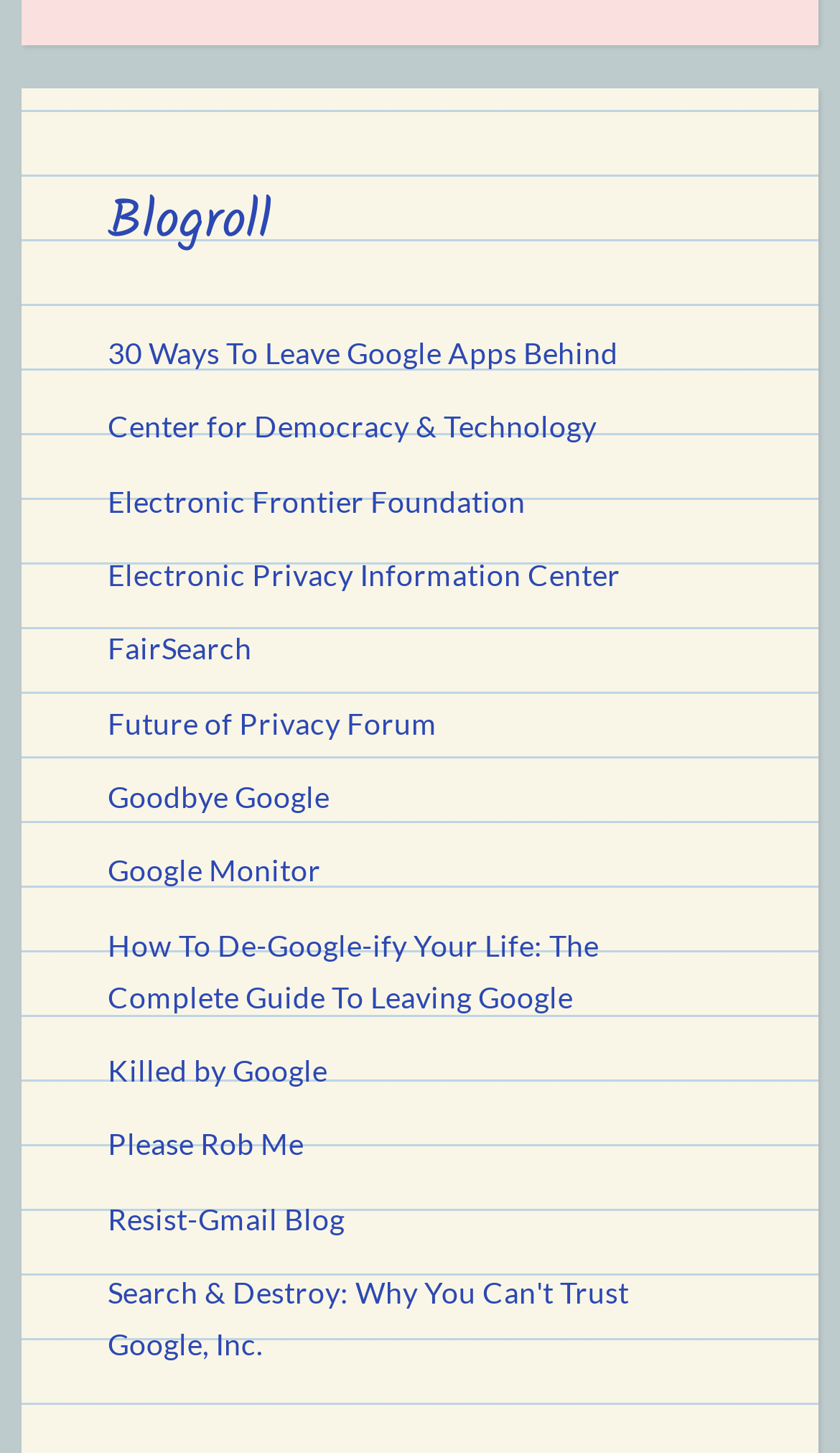Identify the bounding box coordinates of the specific part of the webpage to click to complete this instruction: "read the article about How To De-Google-ify Your Life".

[0.128, 0.638, 0.713, 0.698]